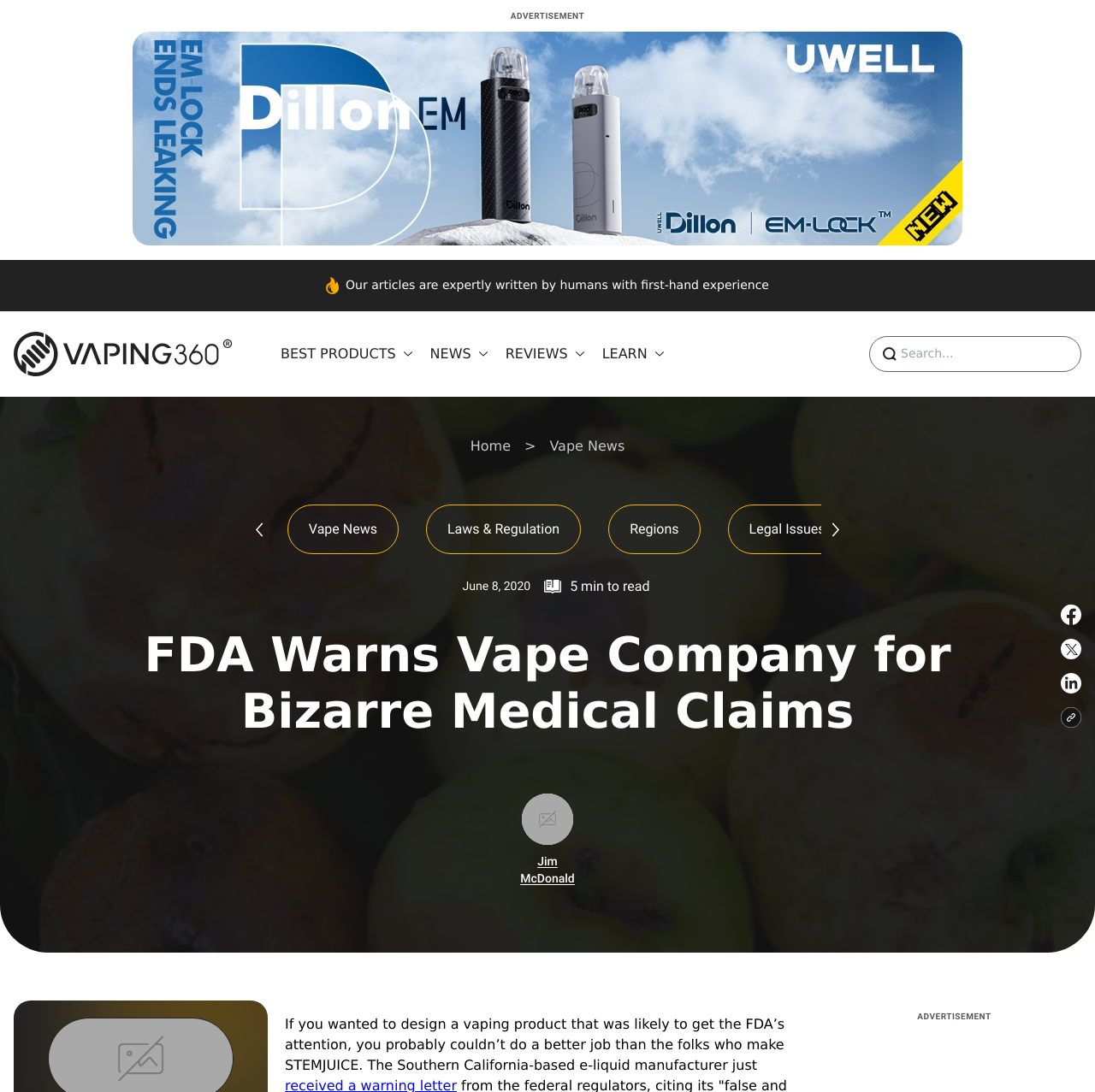How many links are there on the webpage?
Using the information from the image, give a concise answer in one word or a short phrase.

7